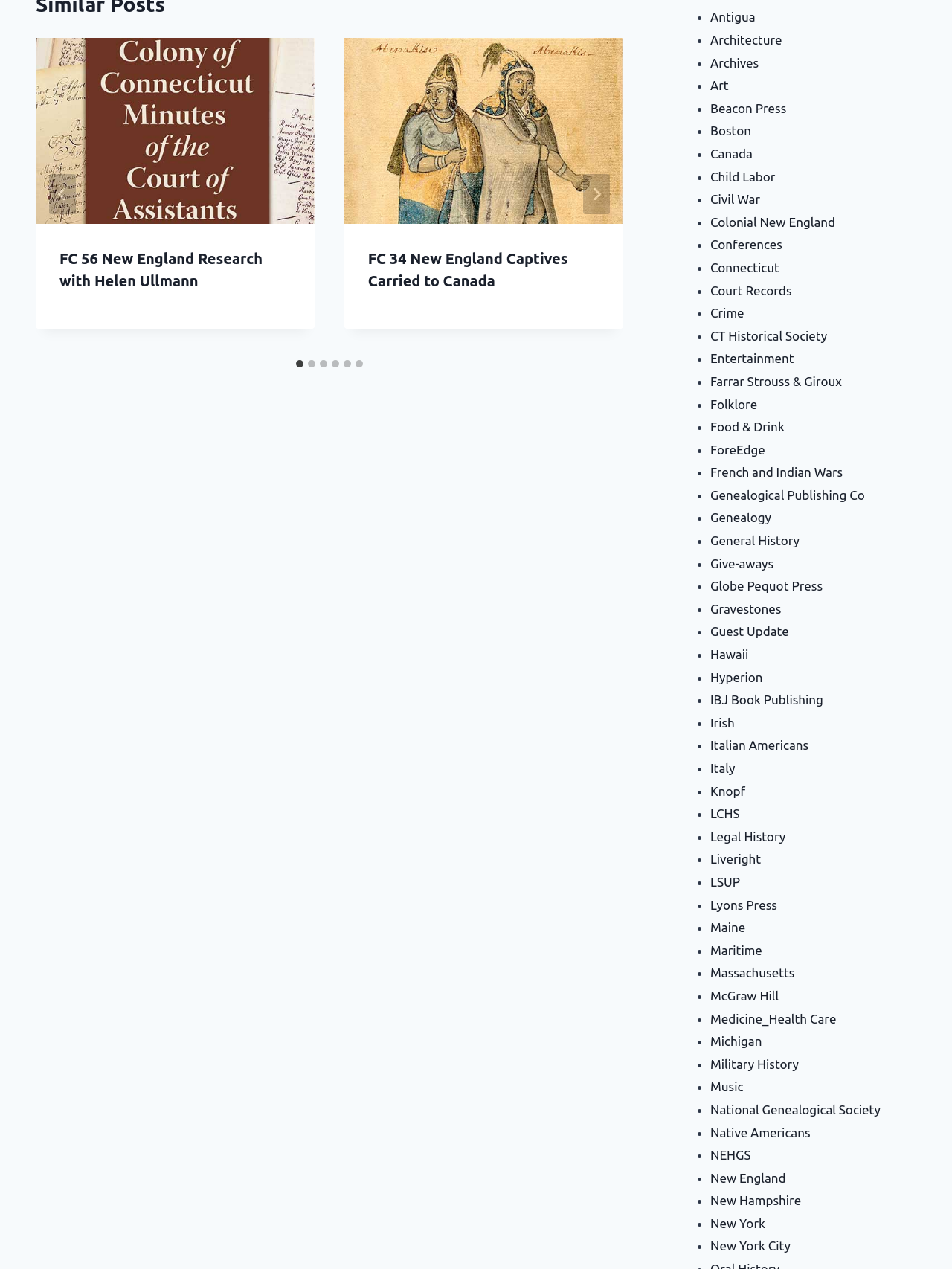What is the topic of the first slide?
Please provide a comprehensive answer based on the details in the screenshot.

The first slide appears to be about New England Research, as indicated by the link 'FC 56 New England Research with Helen Ullmann' and the heading 'FC 56 New England Research with Helen Ullmann'.